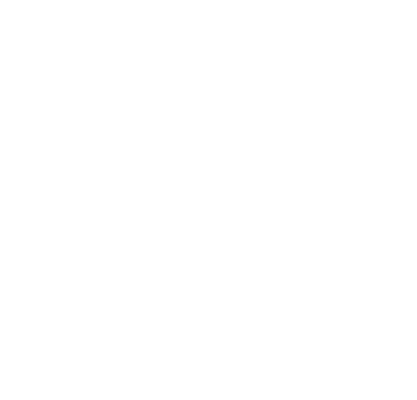From the image, can you give a detailed response to the question below:
What is the purpose of the tent?

The caption states that the tent is ideal for providing shade during sunny days at the beach, picnics in the park, or camping trips, ensuring comfort and protection from the elements.